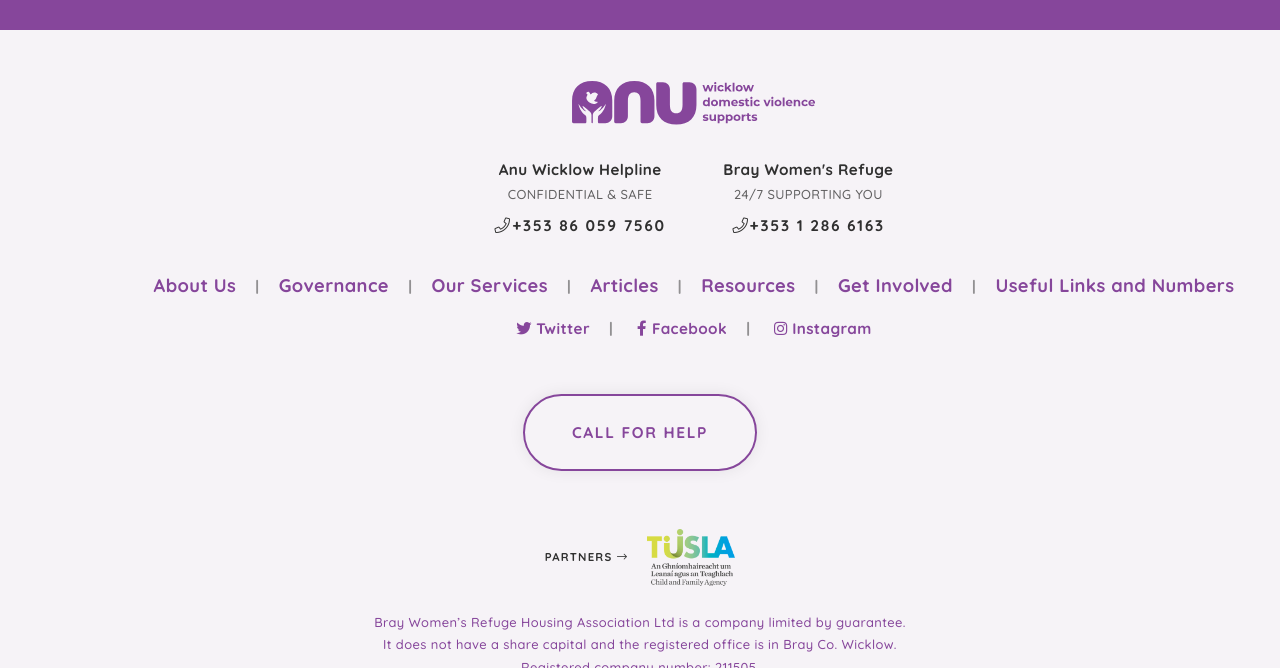From the screenshot, find the bounding box of the UI element matching this description: "Our Services". Supply the bounding box coordinates in the form [left, top, right, bottom], each a float between 0 and 1.

[0.337, 0.41, 0.428, 0.445]